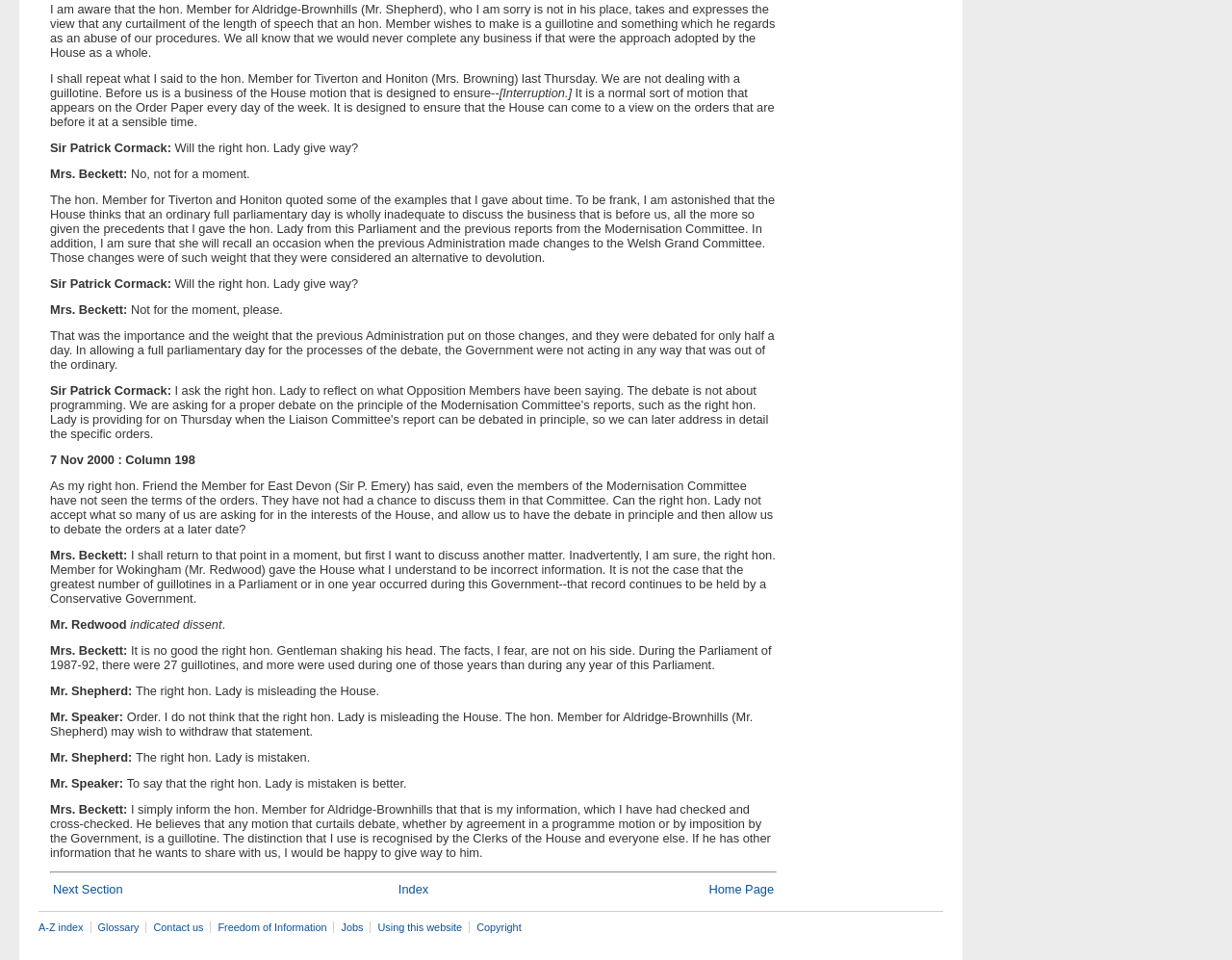Using the webpage screenshot and the element description Freedom of Information, determine the bounding box coordinates. Specify the coordinates in the format (top-left x, top-left y, bottom-right x, bottom-right y) with values ranging from 0 to 1.

[0.171, 0.96, 0.271, 0.972]